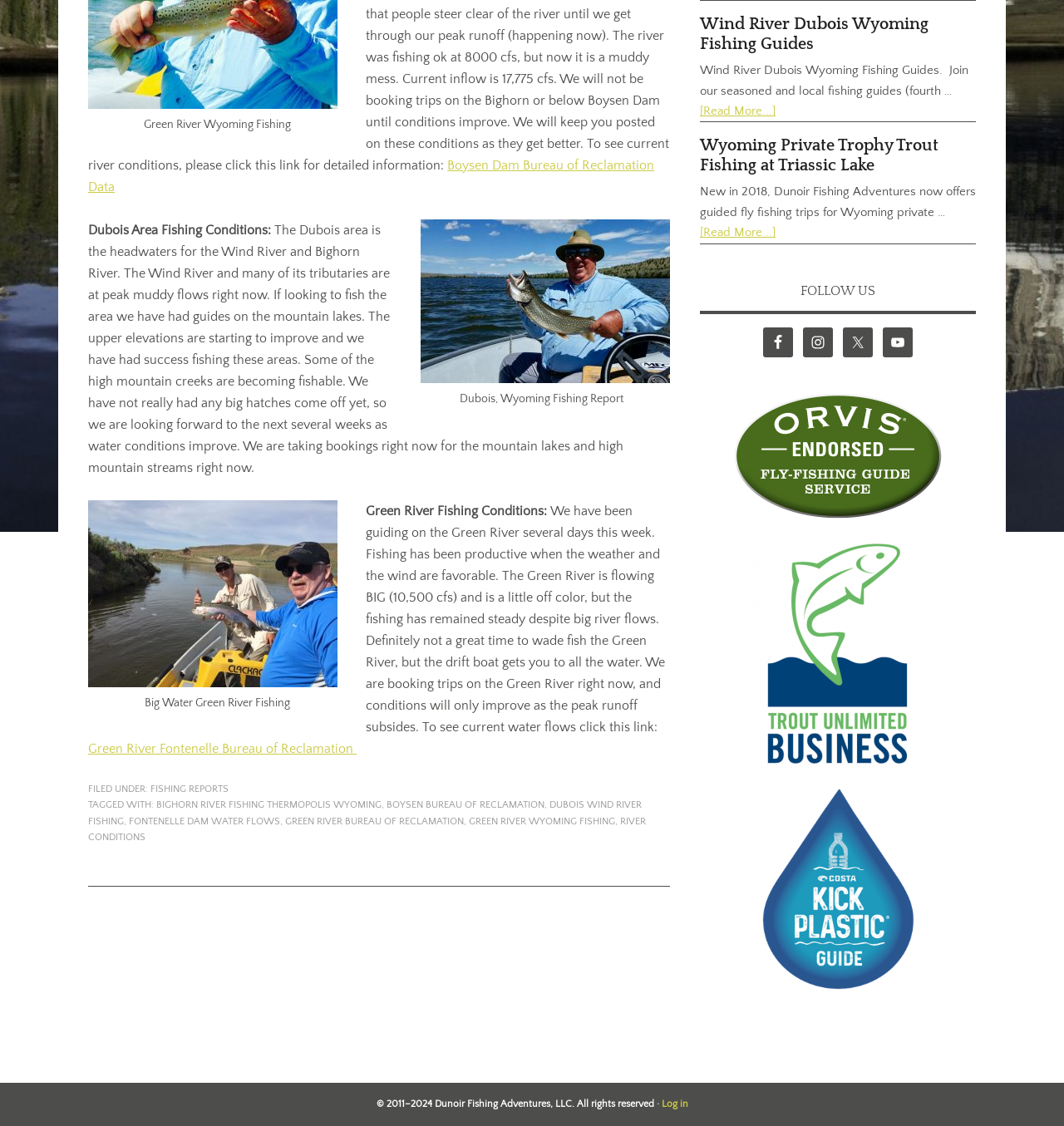Based on the element description [Read More...], identify the bounding box coordinates for the UI element. The coordinates should be in the format (top-left x, top-left y, bottom-right x, bottom-right y) and within the 0 to 1 range.

[0.658, 0.092, 0.729, 0.105]